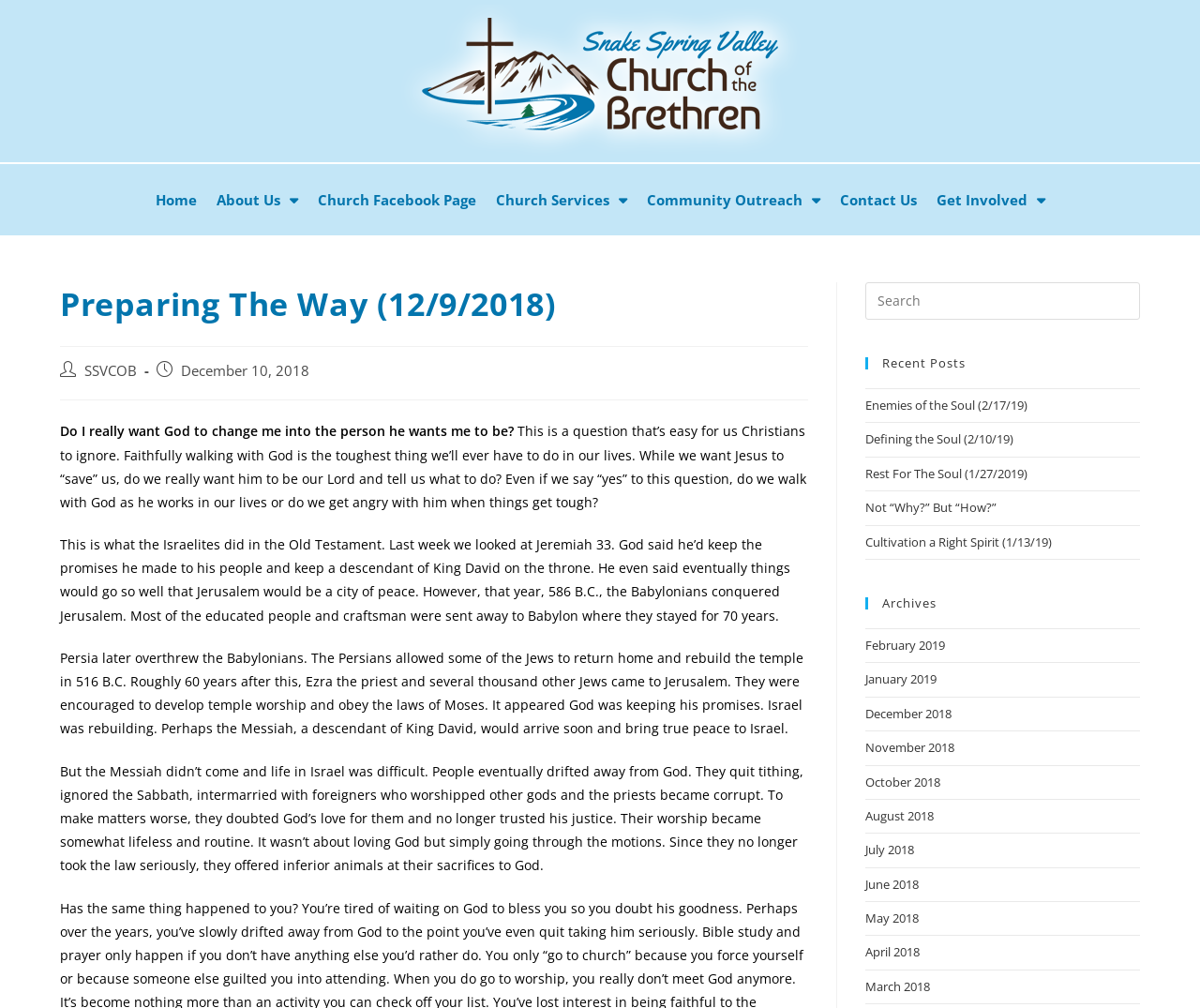Based on what you see in the screenshot, provide a thorough answer to this question: What is the purpose of the search box?

I found the purpose of the search box by looking at the search element on the webpage, which has the text 'Search this website'. This suggests that the search box is used to search for content within the website.